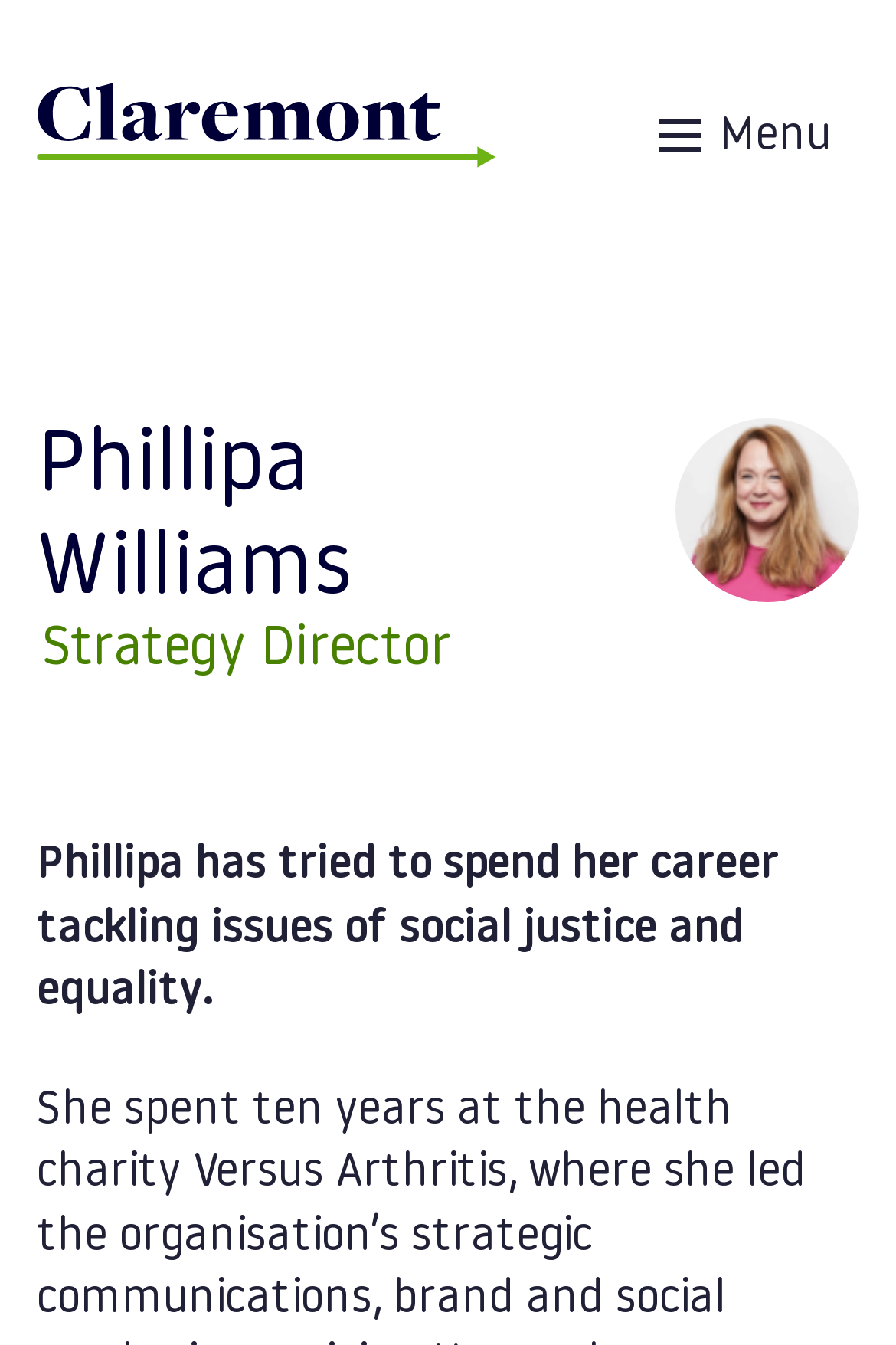Answer briefly with one word or phrase:
Is the menu expanded?

No